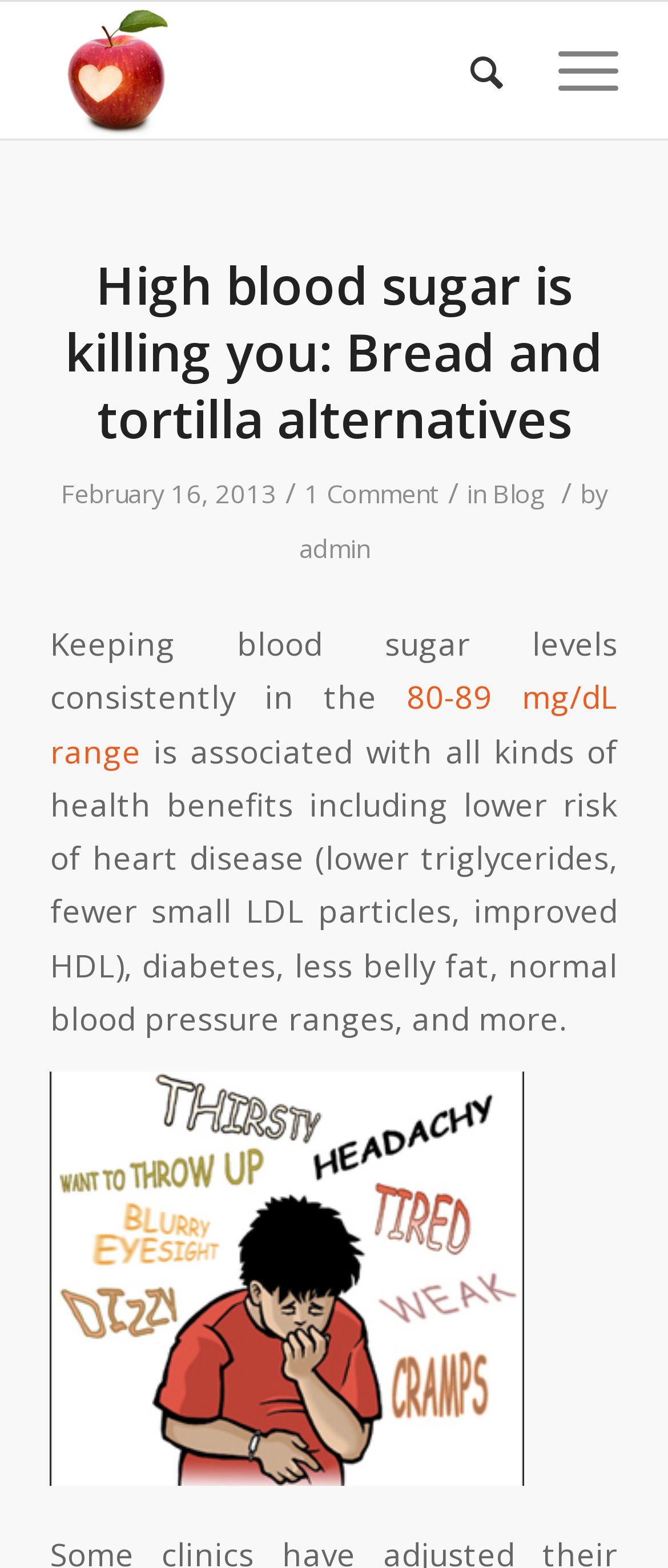Identify the bounding box coordinates of the section that should be clicked to achieve the task described: "Go to the page about How to Determine Capital in Accounting".

None